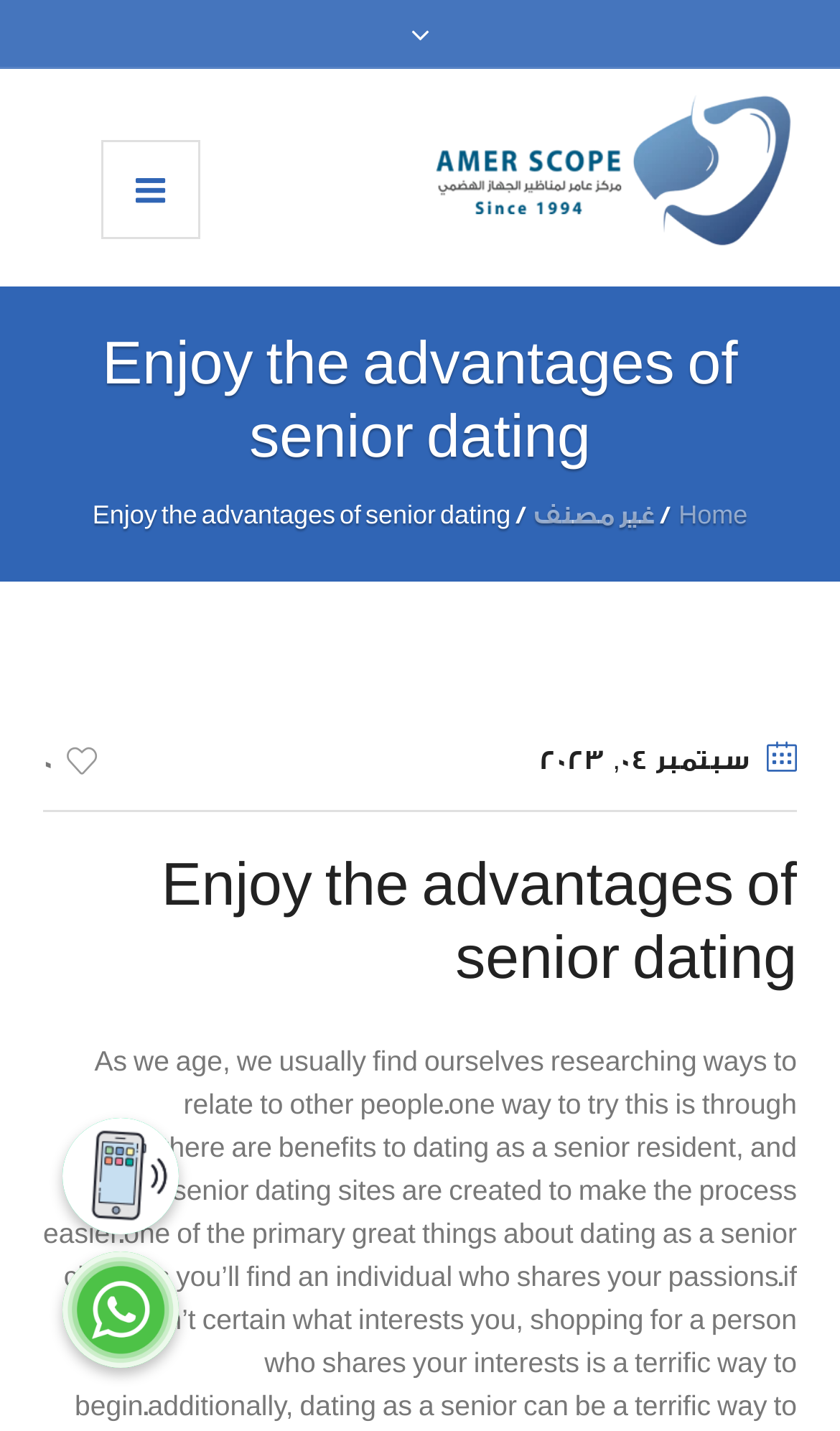Based on what you see in the screenshot, provide a thorough answer to this question: What is the date of the latest article?

I found the date of the latest article by looking at the abbreviation '4 سبتمبر، 2023' which is located below the heading 'Enjoy the advantages of senior dating'. This abbreviation is broken down into two static texts: 'سبتمبر 04' and ', 2023', which together form the date 'September 4, 2023'.